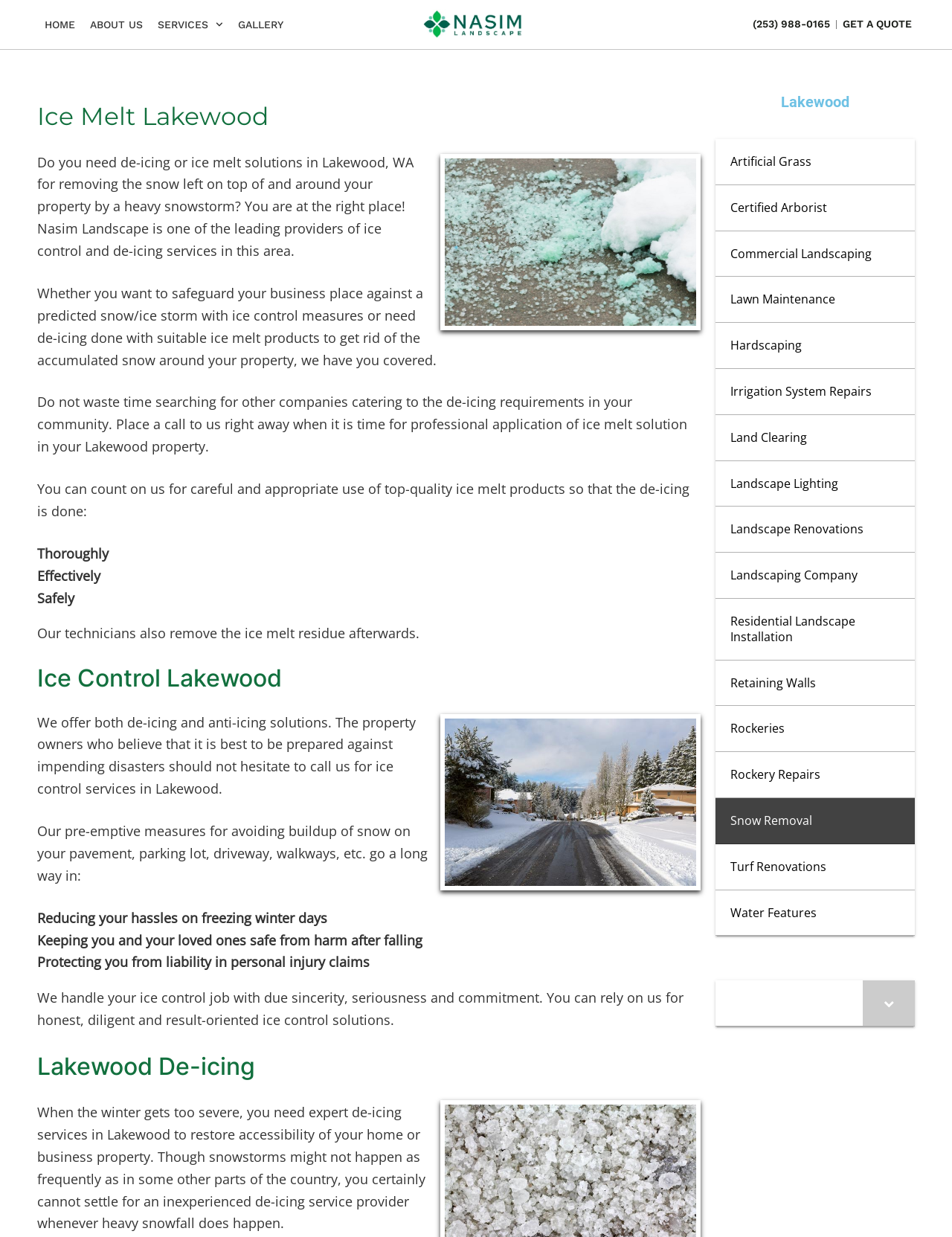Can you give a detailed response to the following question using the information from the image? How does Nasim Landscape handle ice melt residue?

As stated on the webpage, Nasim Landscape's technicians not only apply ice melt products but also remove the residue afterwards, ensuring a thorough and safe de-icing process.